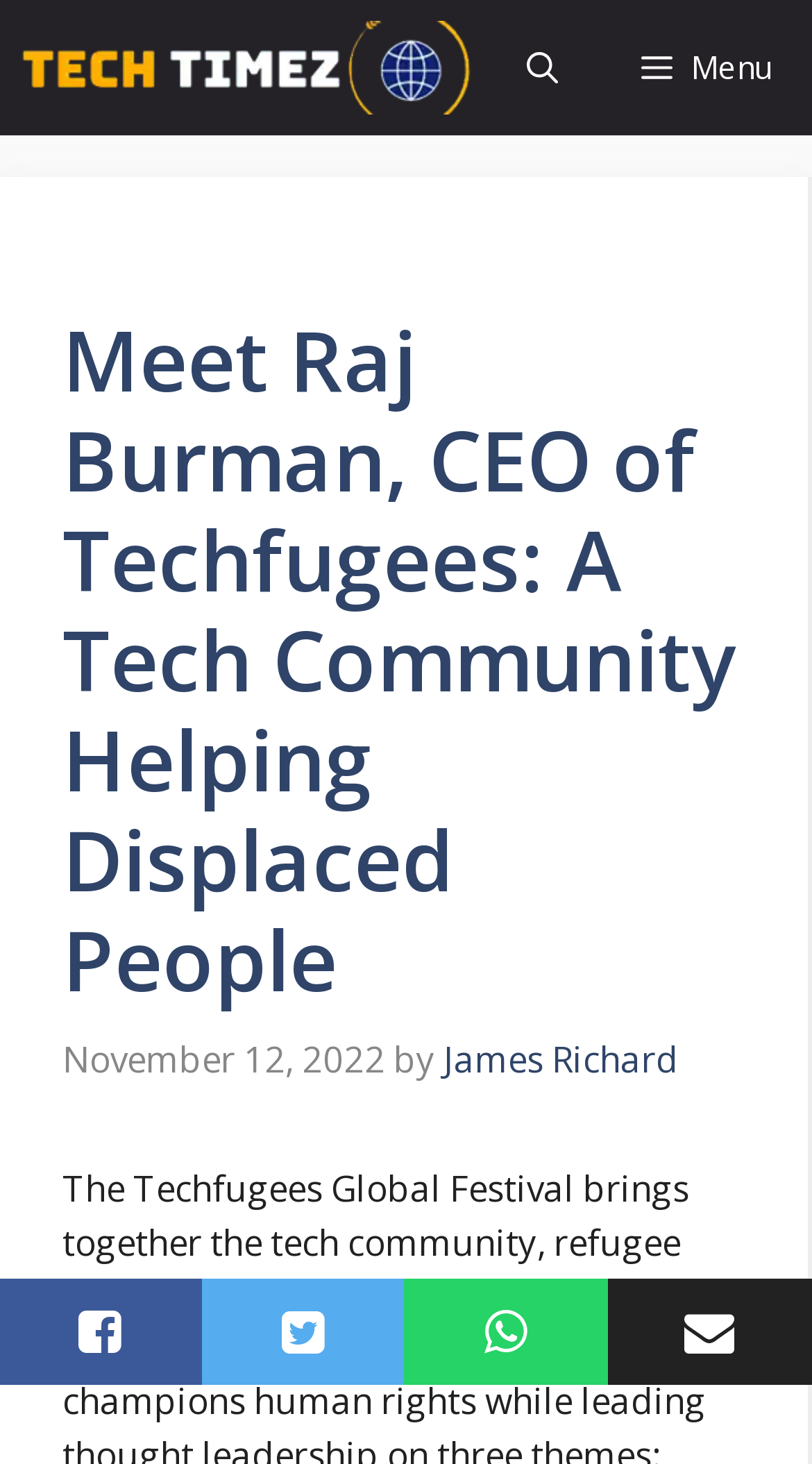Generate the main heading text from the webpage.

Meet Raj Burman, CEO of Techfugees: A Tech Community Helping Displaced People